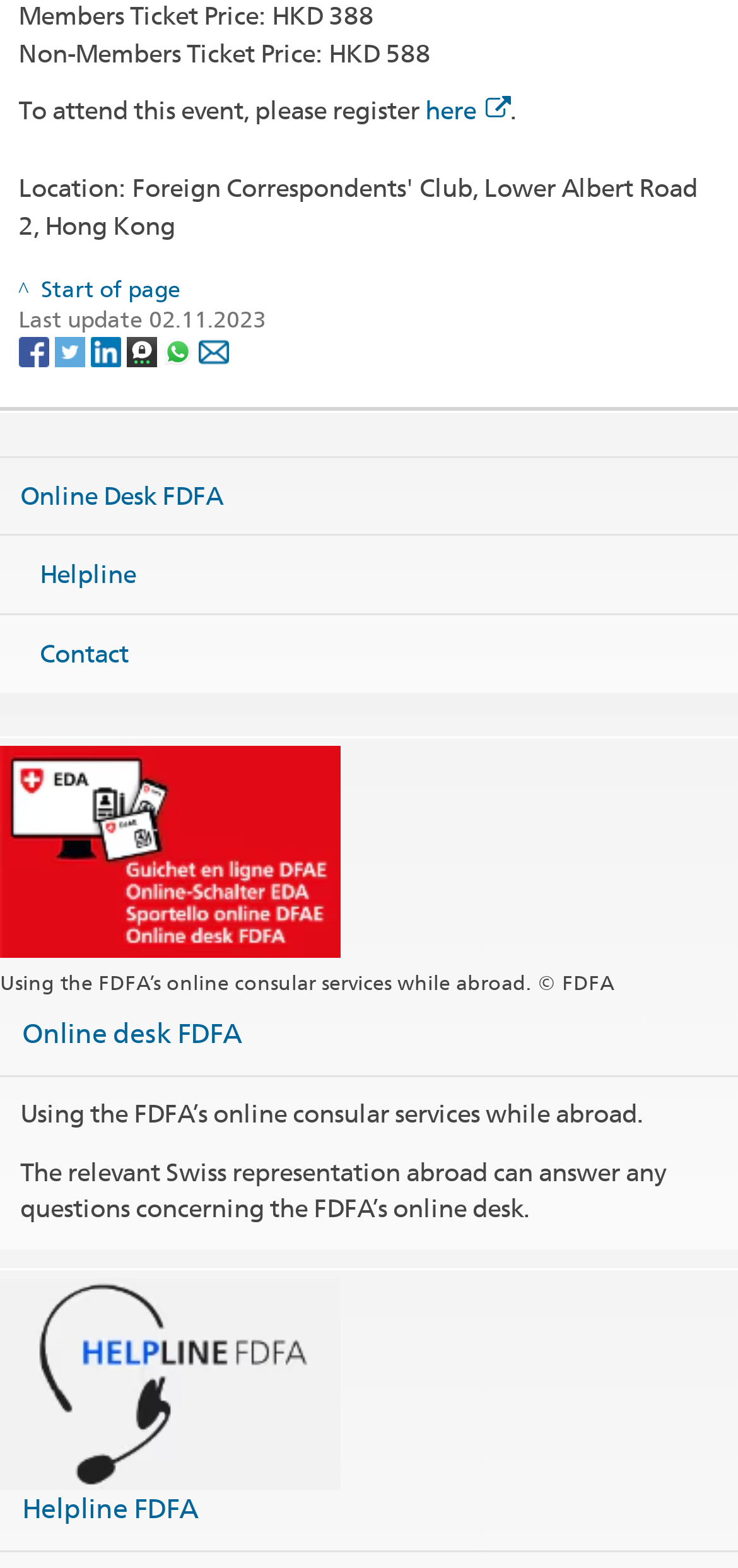Show the bounding box coordinates of the element that should be clicked to complete the task: "Get help from Helpline FDFA".

[0.03, 0.952, 0.268, 0.972]